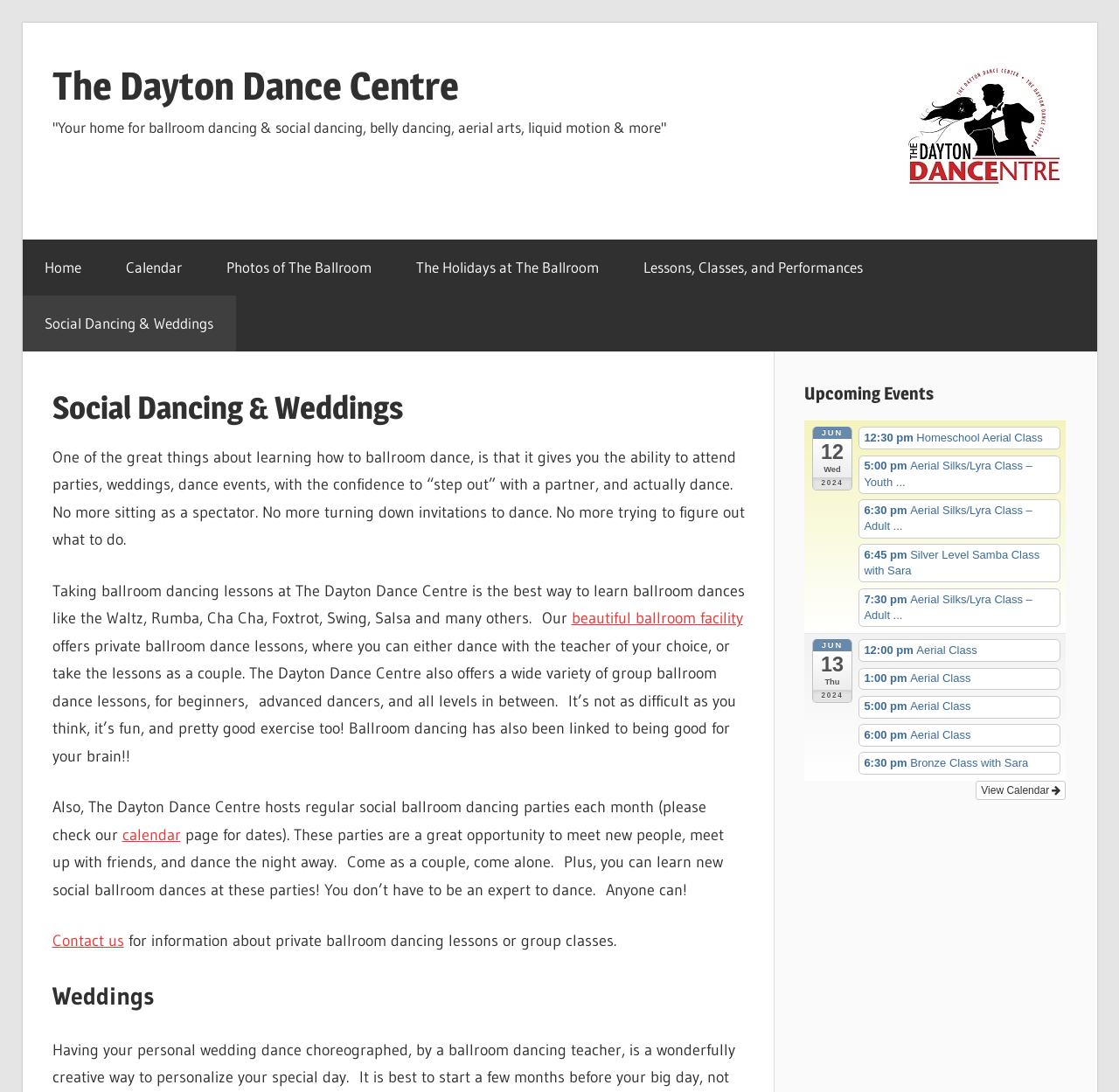Generate a thorough caption detailing the webpage content.

The webpage is about the Dayton Dance Centre, which offers ballroom dancing and social dancing lessons, as well as hosting events and parties. At the top of the page, there is a link to skip to the content and the website's logo, "The Dayton Dance Centre". Below the logo, there is a brief description of the centre, stating that it is a home for ballroom dancing, social dancing, belly dancing, aerial arts, and more.

On the left side of the page, there is a navigation menu with links to different sections of the website, including "Home", "Calendar", "Photos of The Ballroom", "The Holidays at The Ballroom", "Lessons, Classes, and Performances", and "Social Dancing & Weddings". The "Social Dancing & Weddings" section is currently active, and it has a heading with the same title.

In the main content area, there is a section about social dancing and weddings, which explains the benefits of learning ballroom dance, such as being able to attend parties and weddings with confidence. The text also describes the centre's ballroom dance lessons, including private and group lessons, and mentions that the centre hosts regular social ballroom dancing parties each month.

Below this section, there is a heading "Weddings" and a link to contact the centre for information about private ballroom dancing lessons or group classes.

On the right side of the page, there is a section titled "Upcoming Events" with a list of links to upcoming events, including aerial classes and ballroom dance classes. Each event has a date, time, and description. At the bottom of this section, there is a link to view the calendar.

Overall, the webpage is well-organized and easy to navigate, with clear headings and concise text that effectively communicates the centre's services and events.